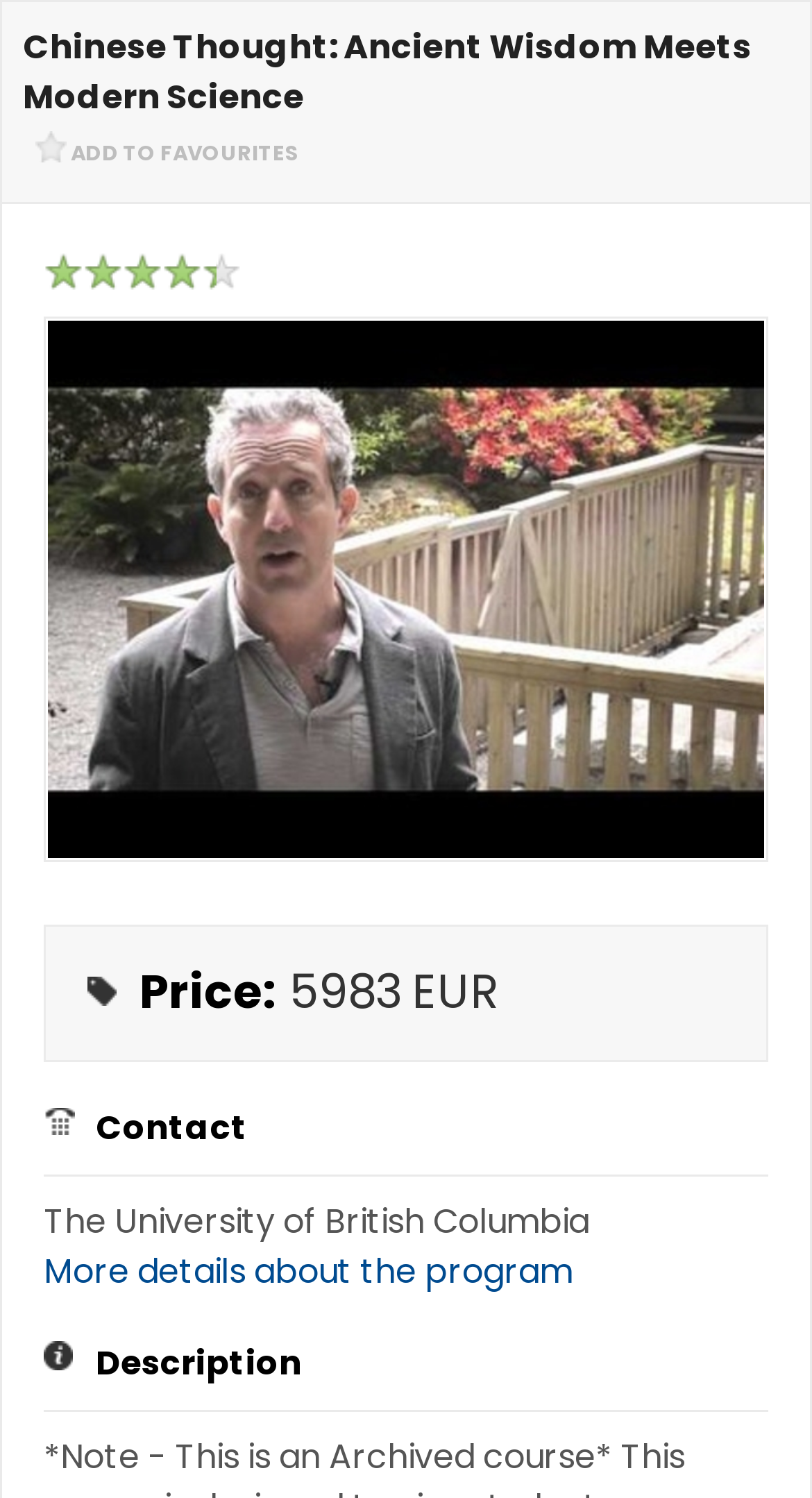Determine the bounding box coordinates of the section I need to click to execute the following instruction: "Contact Enclara Pharmacia". Provide the coordinates as four float numbers between 0 and 1, i.e., [left, top, right, bottom].

None